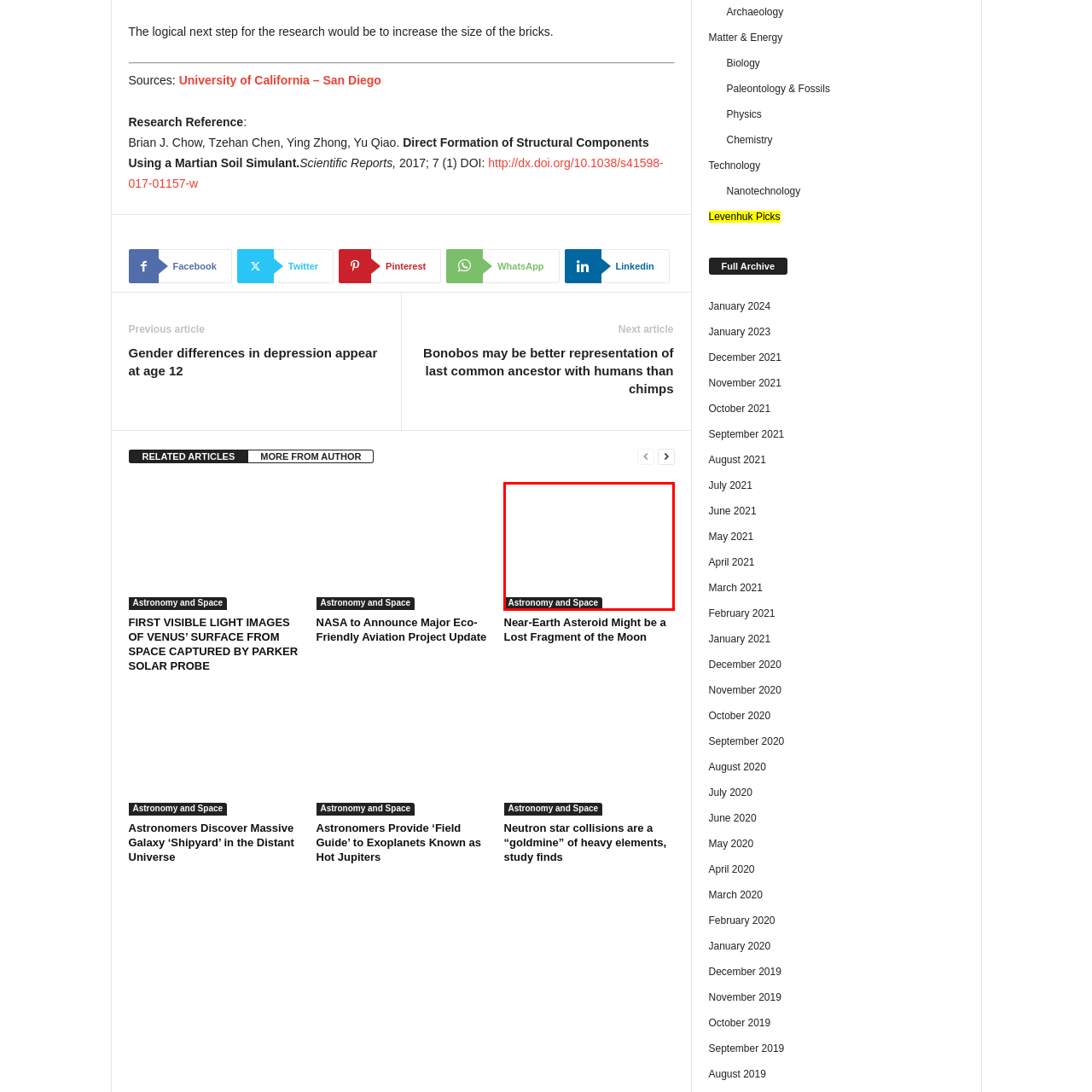What is the subject of the image?
Look closely at the image highlighted by the red bounding box and give a comprehensive answer to the question.

The subject of the image can be determined by reading the caption, which mentions that the image is titled 'asteroid moon earth' and showcases the dynamic relationship between celestial bodies in our solar system, illustrating a near-Earth asteroid that might be a fragment of the Moon.